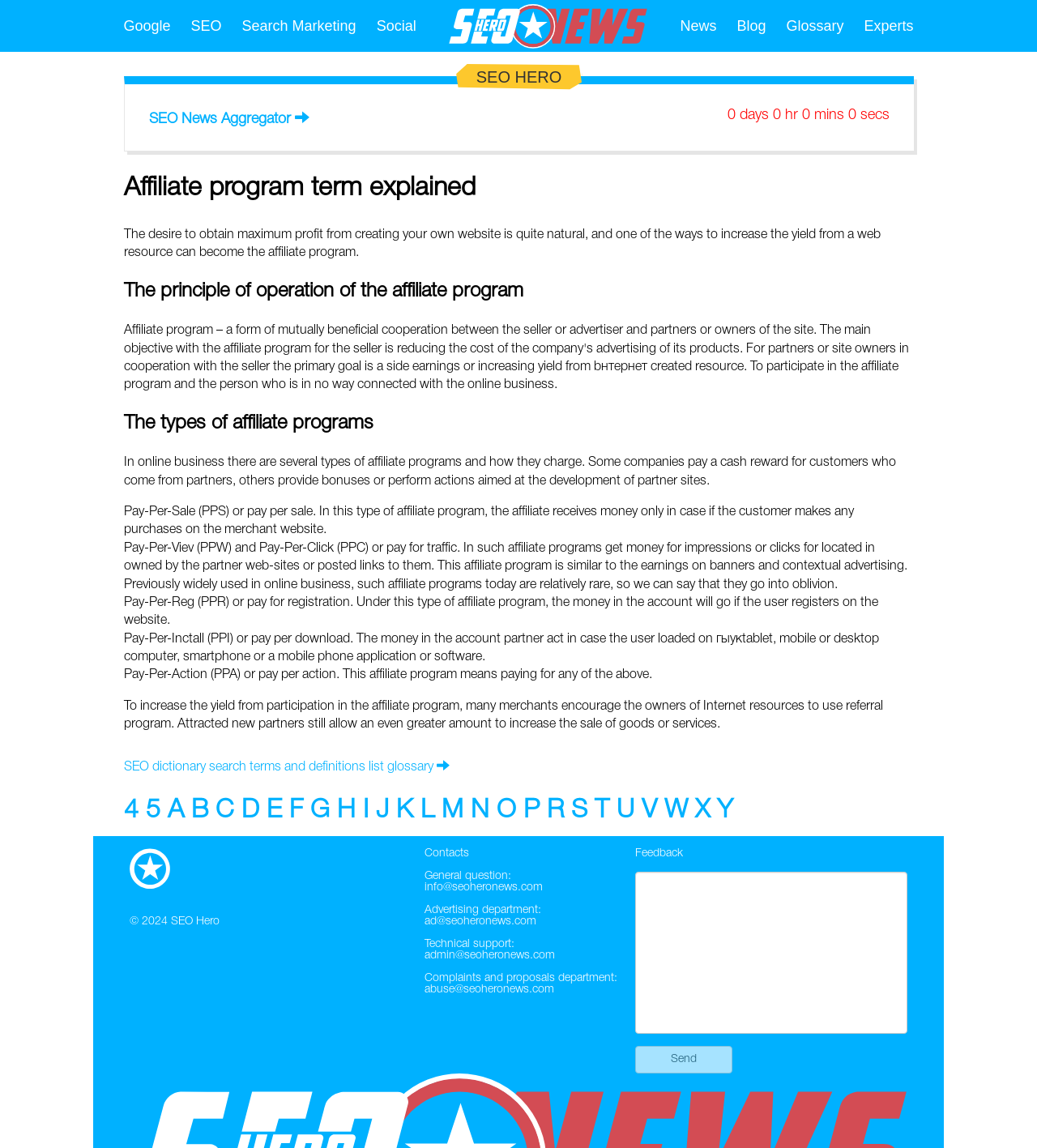Please specify the bounding box coordinates of the area that should be clicked to accomplish the following instruction: "Read about Affiliate program term". The coordinates should consist of four float numbers between 0 and 1, i.e., [left, top, right, bottom].

[0.119, 0.153, 0.881, 0.176]